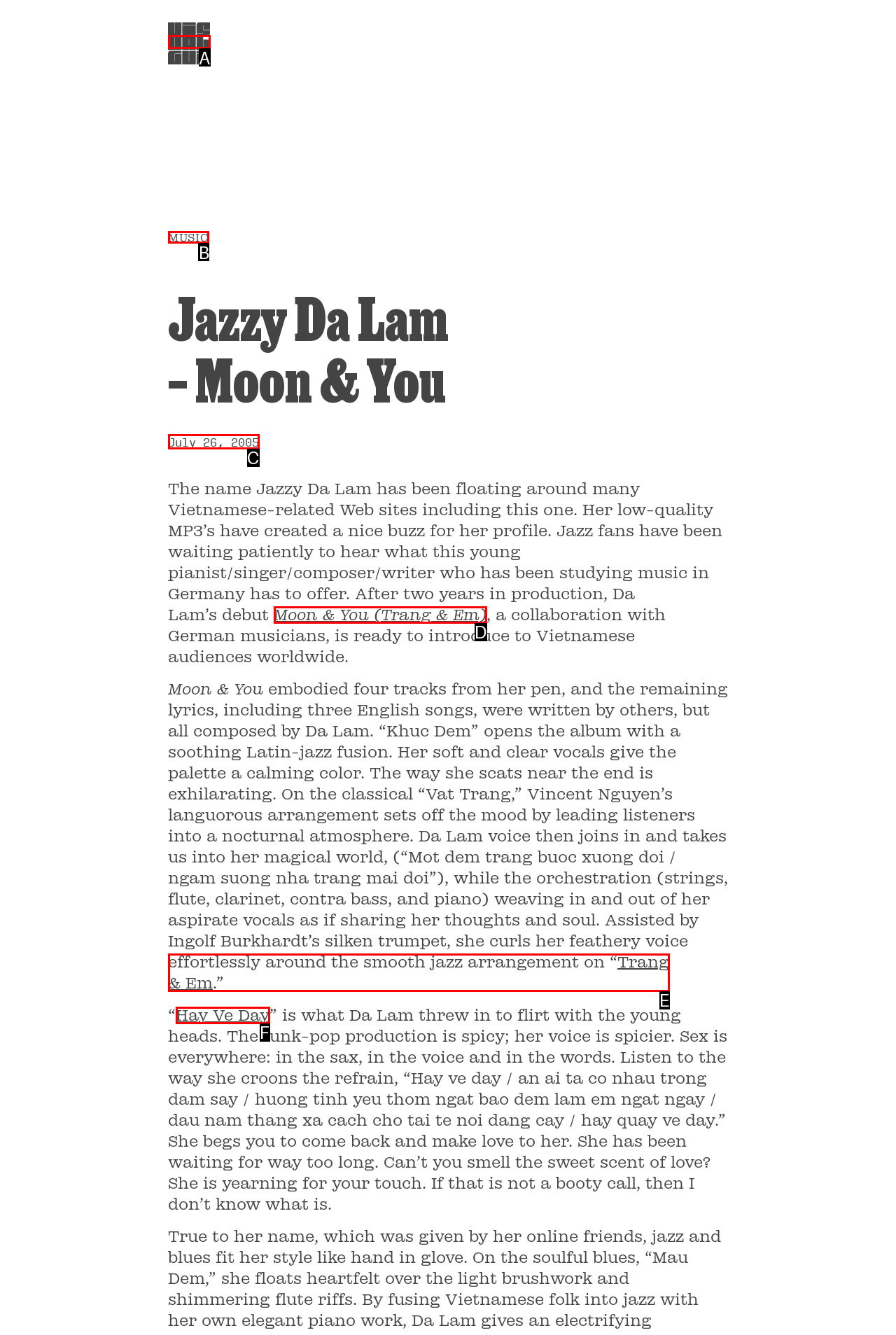Please select the letter of the HTML element that fits the description: VISUALGUI. Answer with the option's letter directly.

A